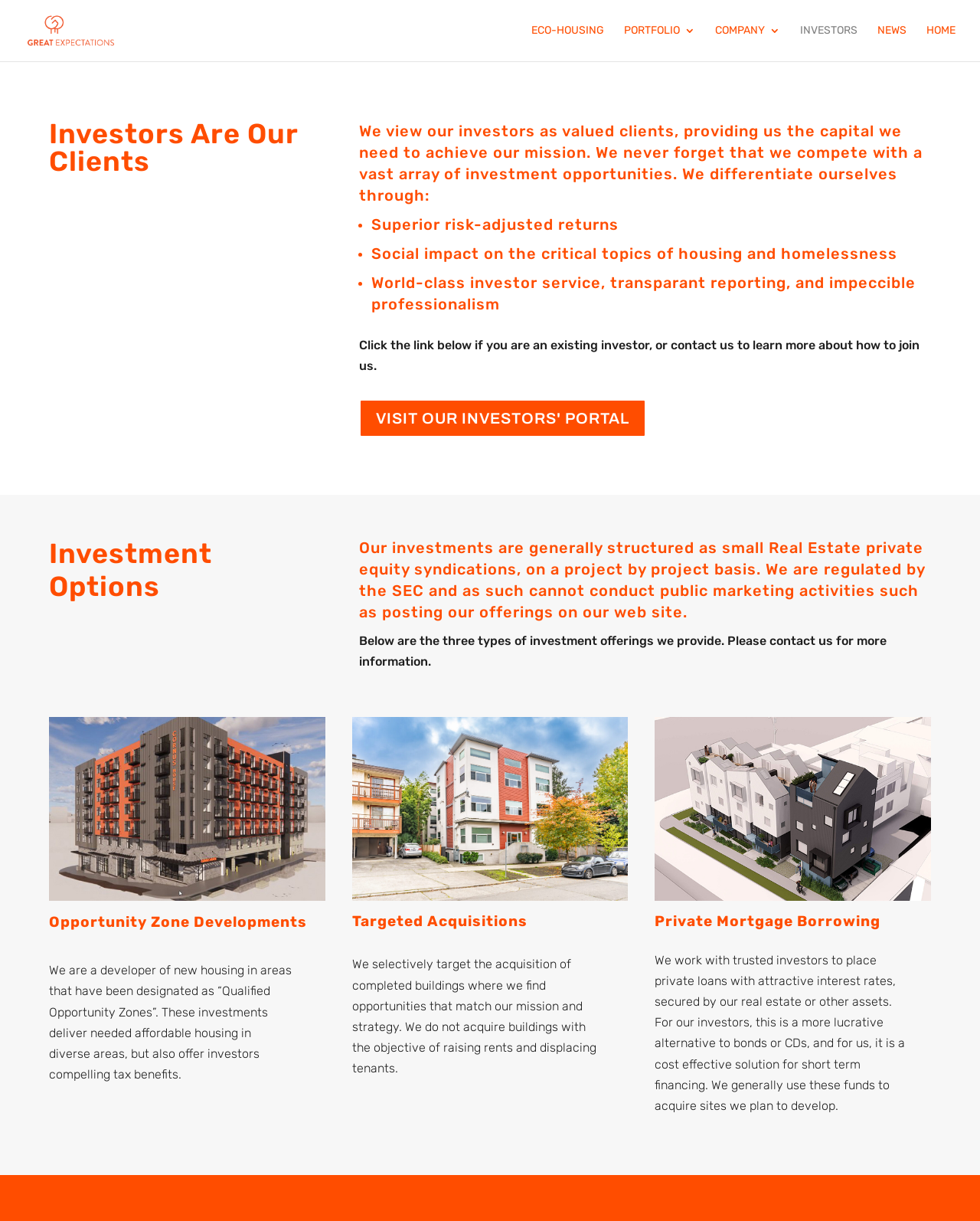How does the company differentiate itself from other investment opportunities?
Look at the image and respond with a one-word or short phrase answer.

Superior risk-adjusted returns, social impact, and world-class investor service